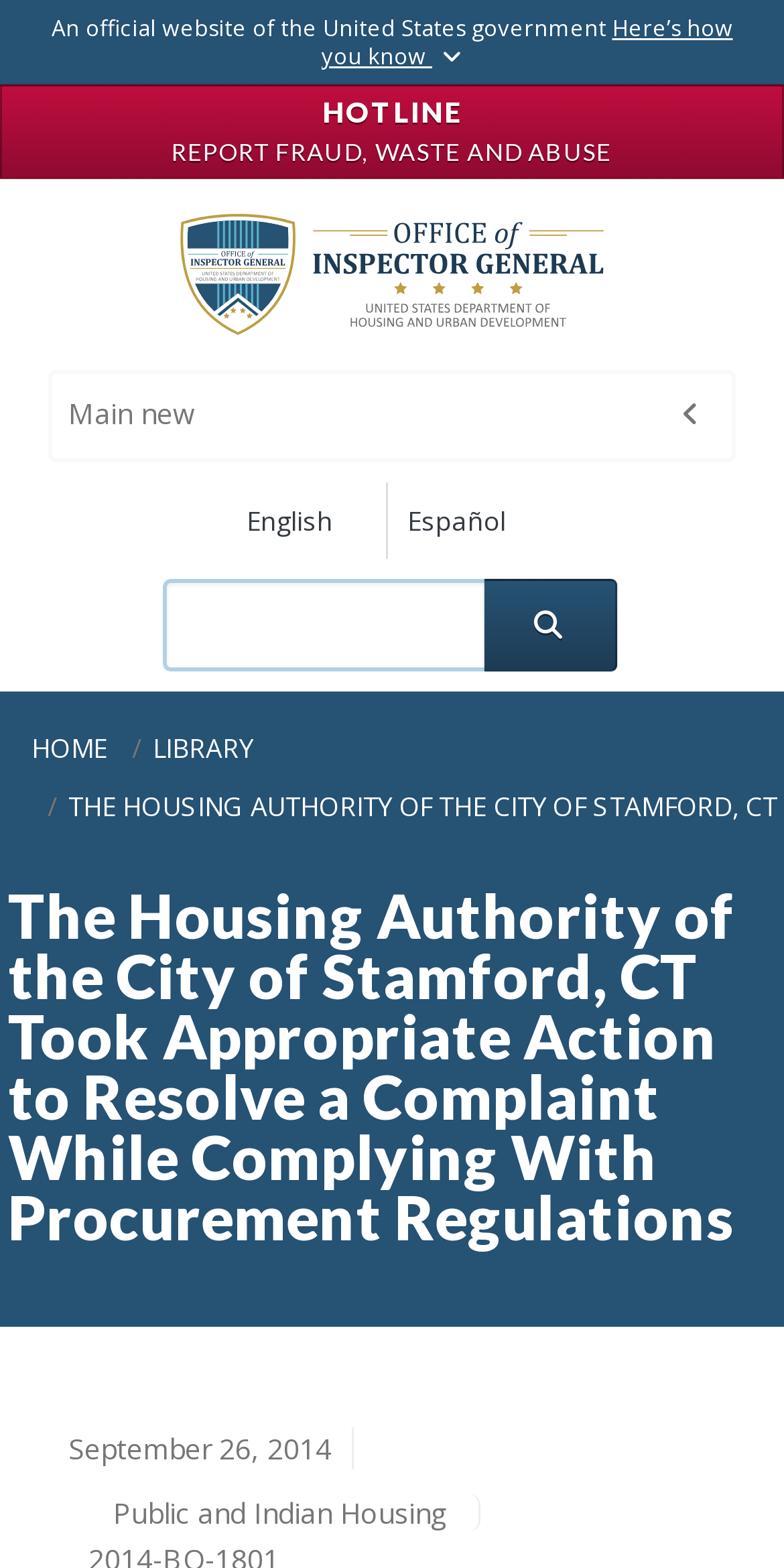What is the language of the webpage? Analyze the screenshot and reply with just one word or a short phrase.

English